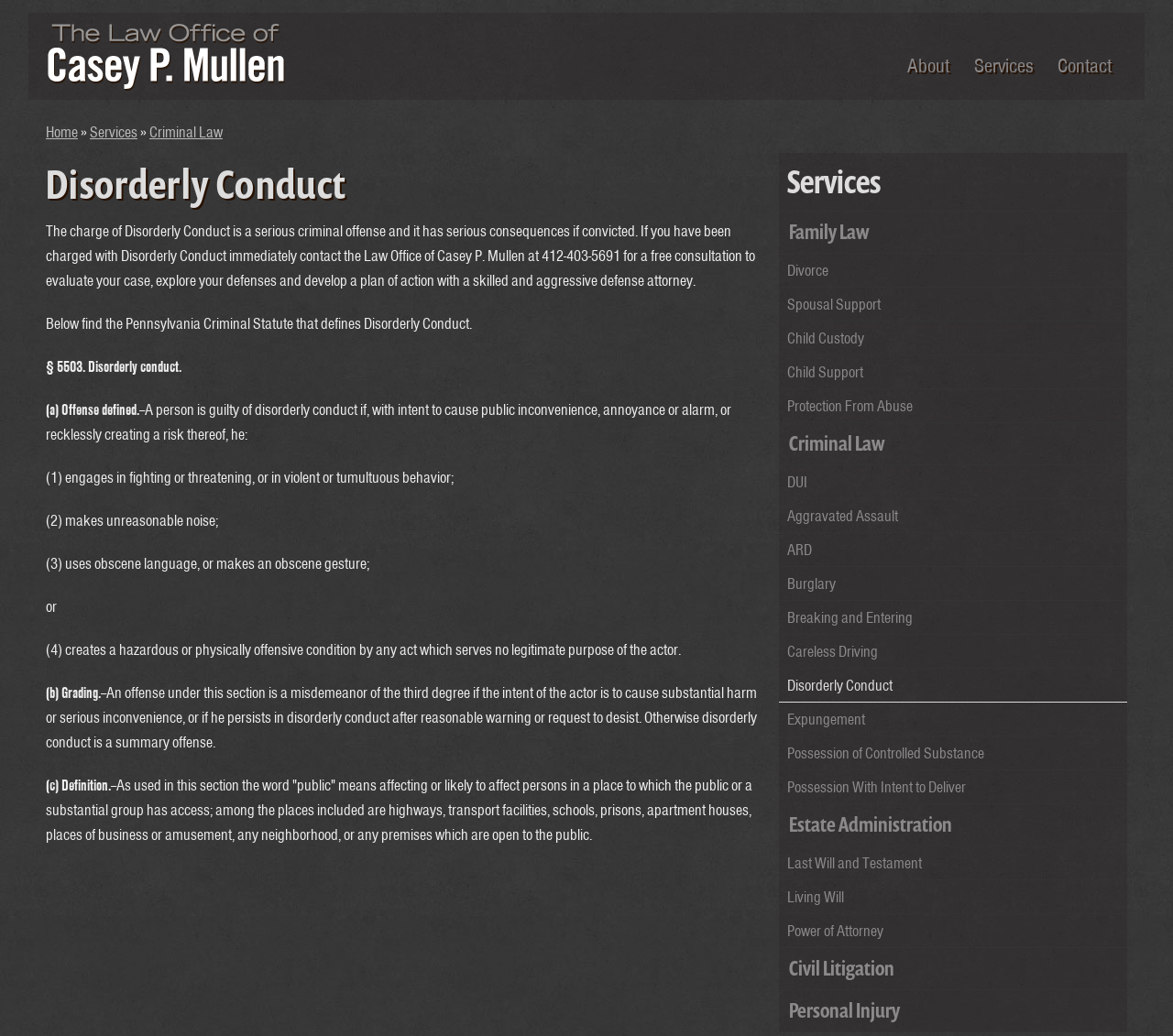What is the consequence of Disorderly Conduct if convicted? Examine the screenshot and reply using just one word or a brief phrase.

Serious consequences